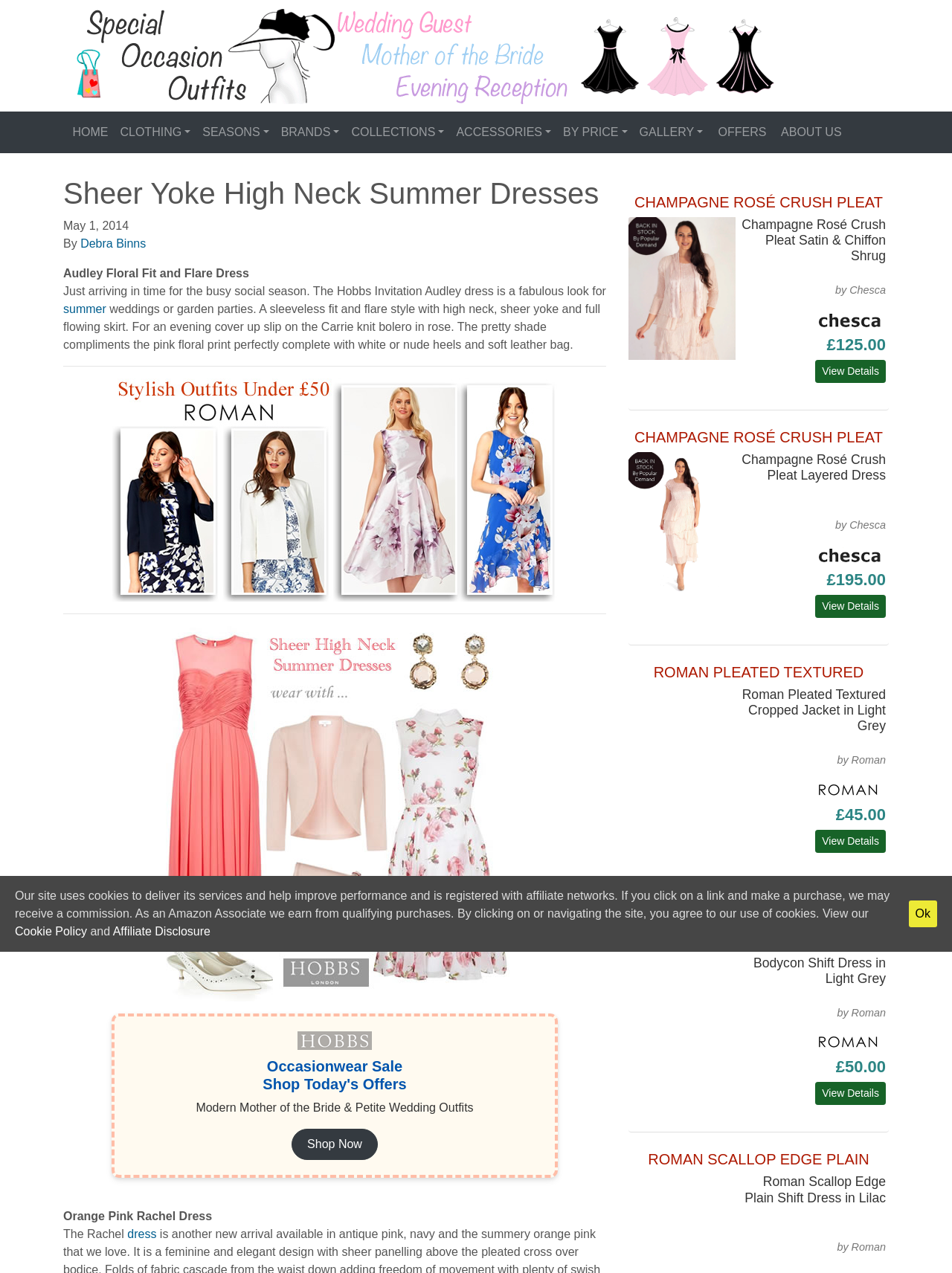Identify the bounding box coordinates of the HTML element based on this description: "BY PRICE".

[0.585, 0.092, 0.665, 0.116]